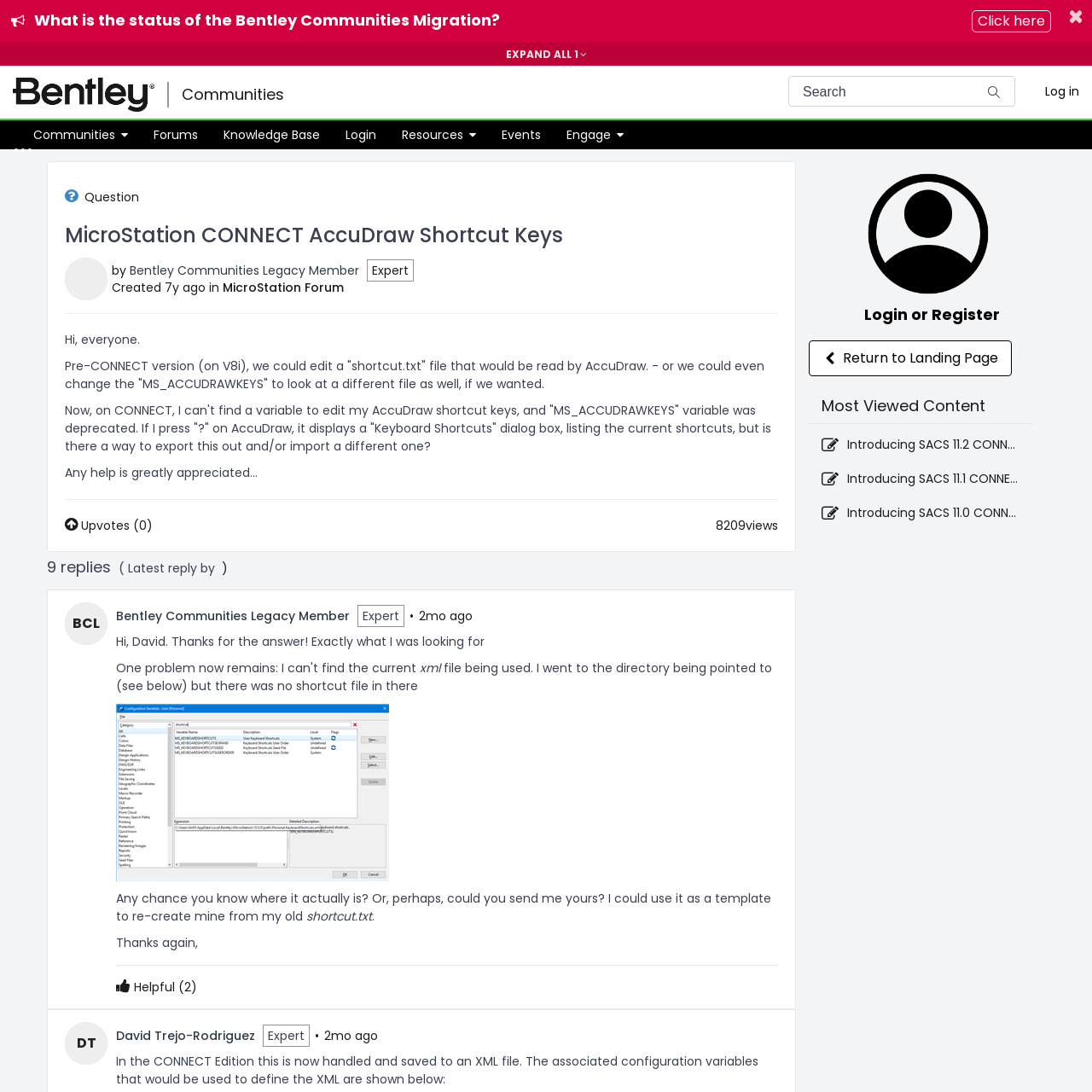Who is the author of the forum post?
Please utilize the information in the image to give a detailed response to the question.

The author of the forum post is Bentley Communities Legacy Member, which is indicated by the text 'Bentley Communities Legacy Member' next to the profile picture at the top of the post.